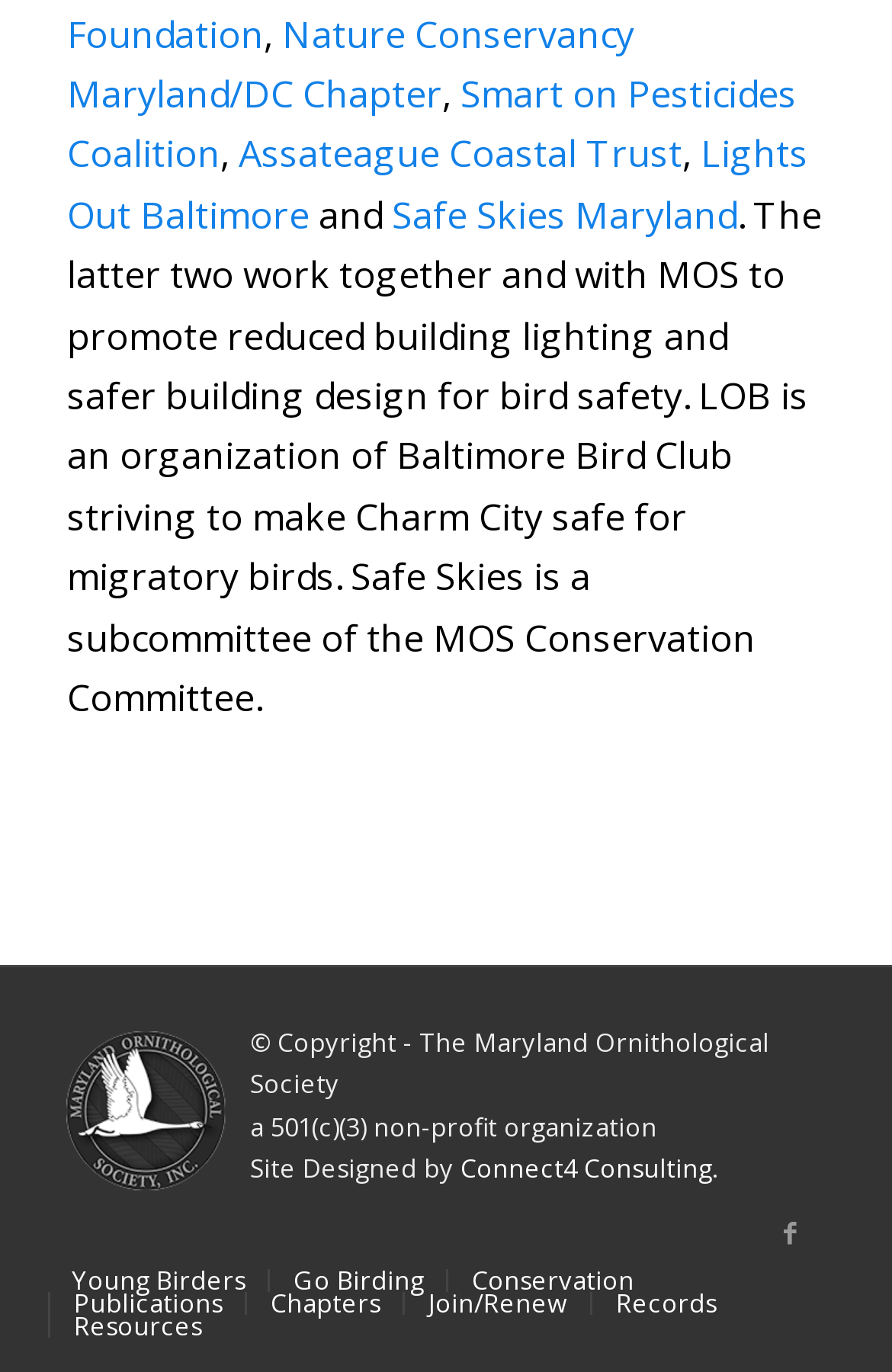Find the bounding box coordinates of the element you need to click on to perform this action: 'explore the Conservation page'. The coordinates should be represented by four float values between 0 and 1, in the format [left, top, right, bottom].

[0.529, 0.92, 0.711, 0.945]